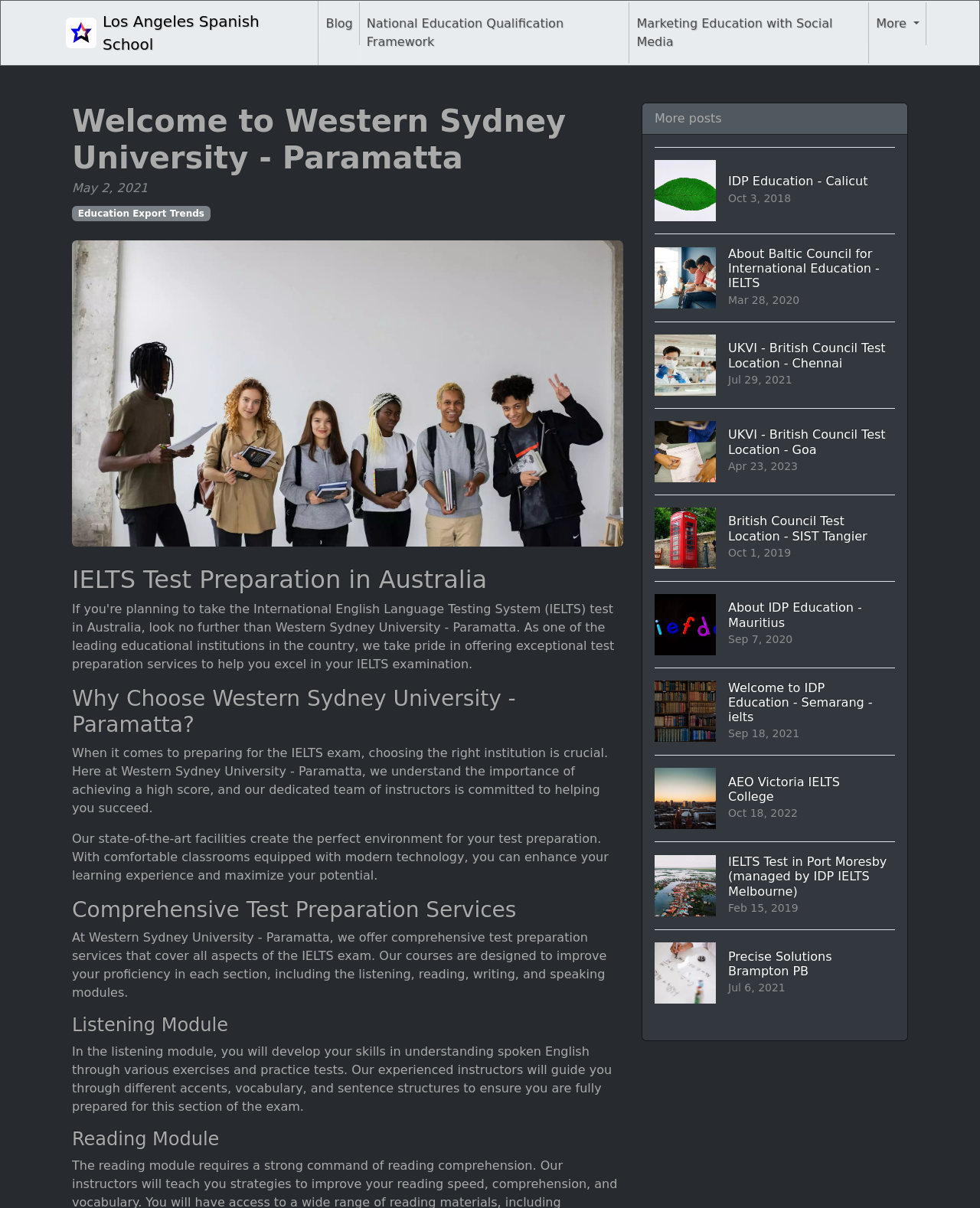Locate the bounding box coordinates of the area you need to click to fulfill this instruction: 'Click the 'Blog' link'. The coordinates must be in the form of four float numbers ranging from 0 to 1: [left, top, right, bottom].

[0.325, 0.002, 0.367, 0.037]